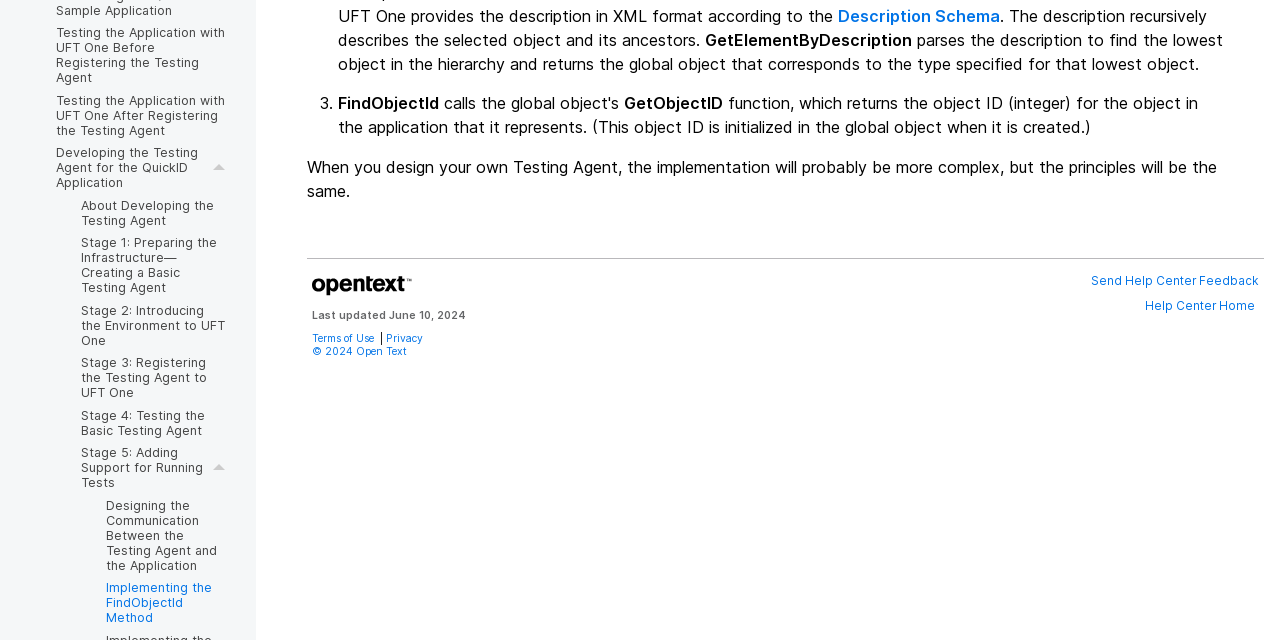Please specify the bounding box coordinates in the format (top-left x, top-left y, bottom-right x, bottom-right y), with all values as floating point numbers between 0 and 1. Identify the bounding box of the UI element described by: Privacy

[0.302, 0.519, 0.333, 0.539]